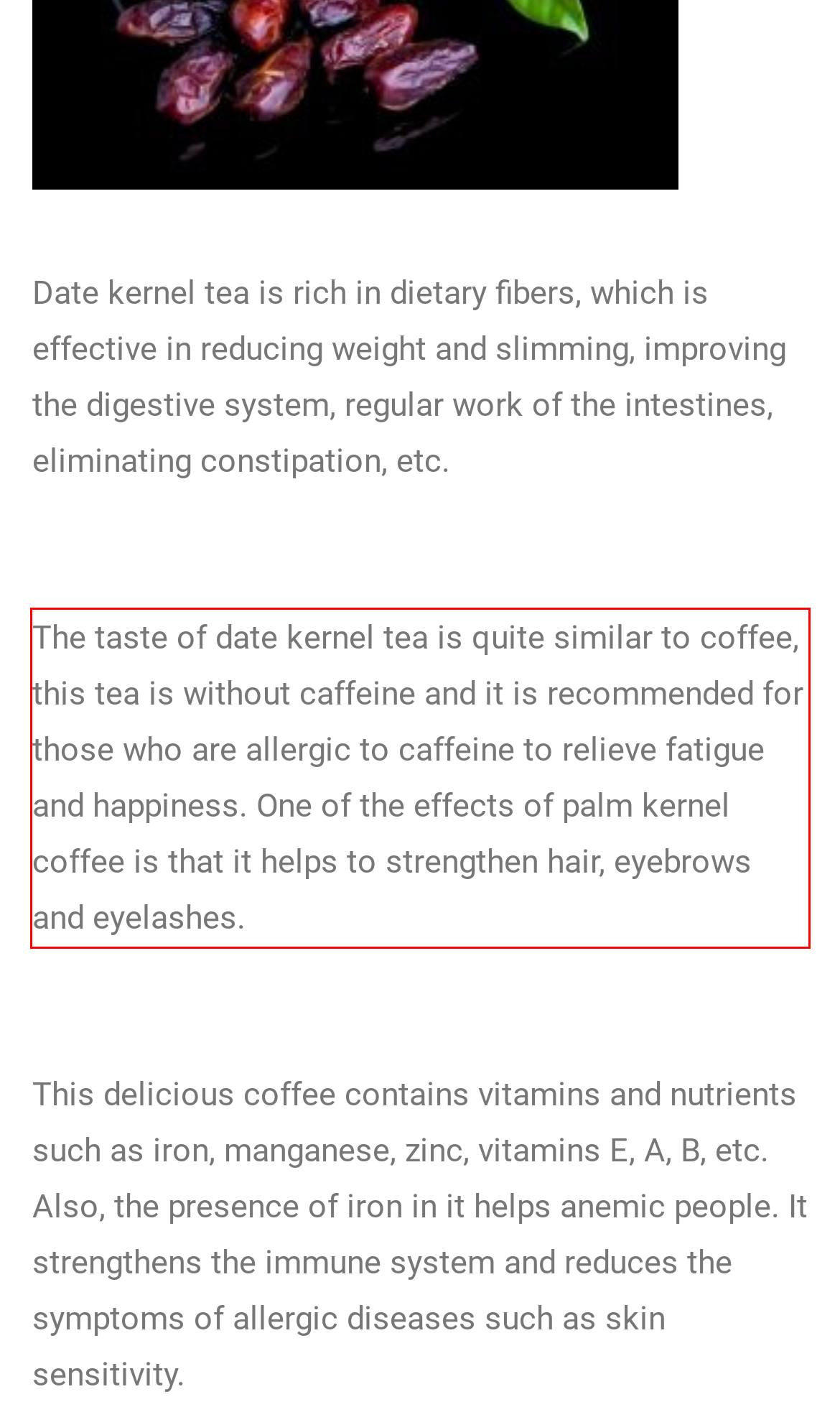Look at the webpage screenshot and recognize the text inside the red bounding box.

The taste of date kernel tea is quite similar to coffee, this tea is without caffeine and it is recommended for those who are allergic to caffeine to relieve fatigue and happiness. One of the effects of palm kernel coffee is that it helps to strengthen hair, eyebrows and eyelashes.